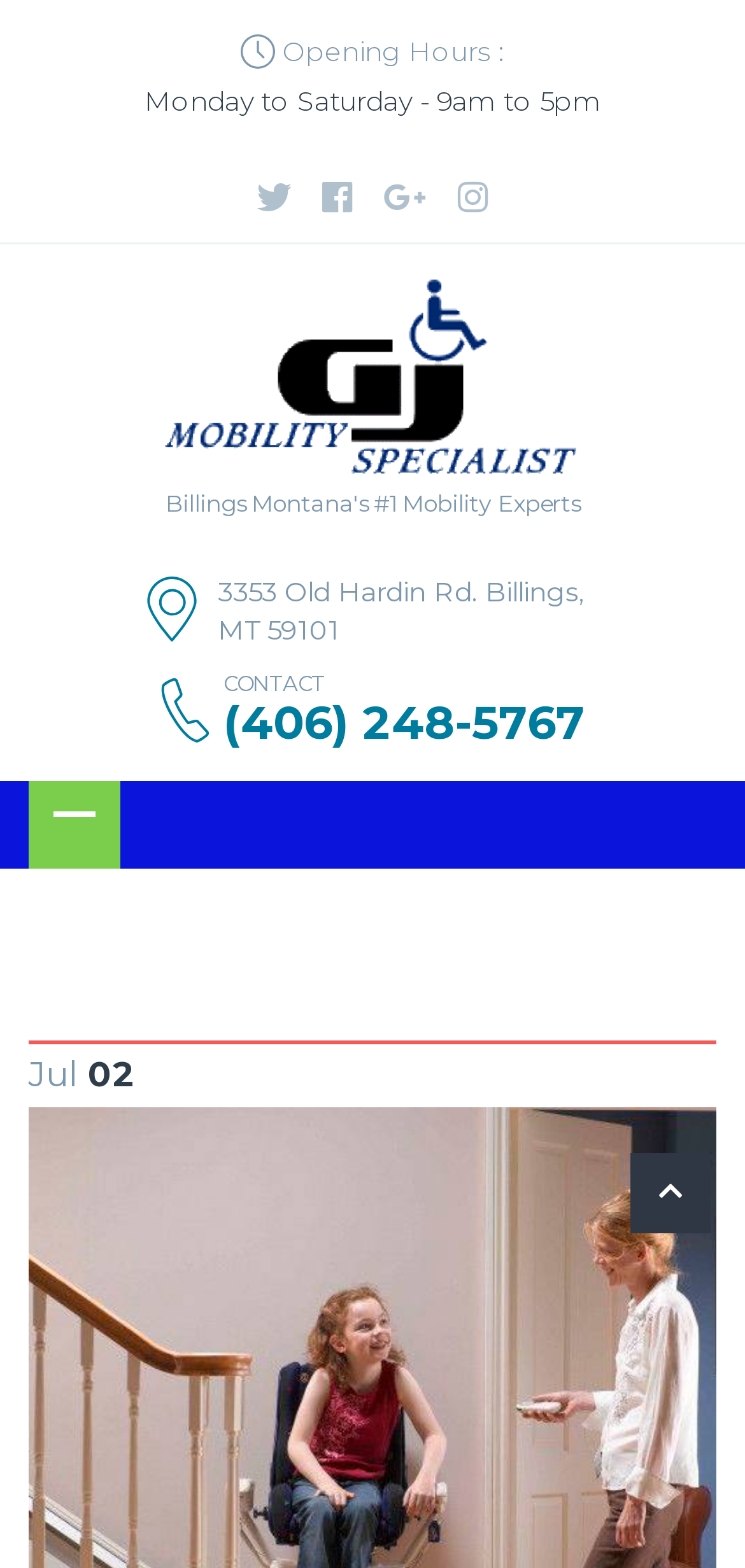Give the bounding box coordinates for the element described as: "(406) 248-5767".

[0.3, 0.447, 0.785, 0.476]